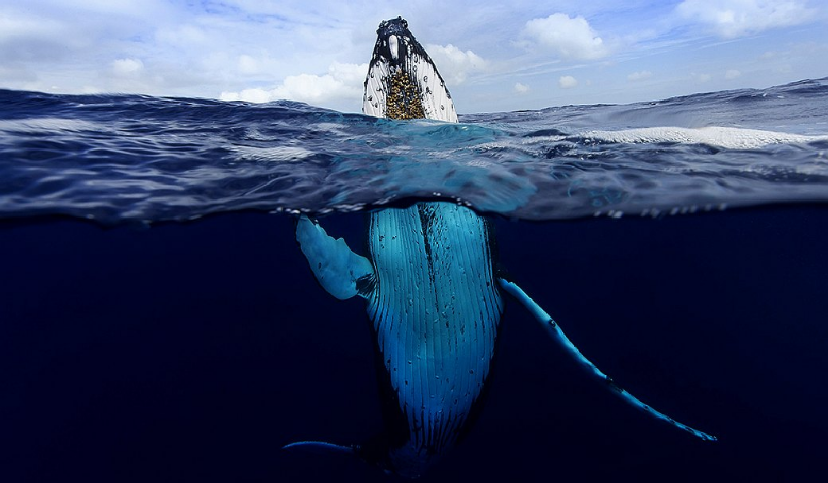What is the atmosphere of the marine scene?
Based on the image, give a concise answer in the form of a single word or short phrase.

Tranquil